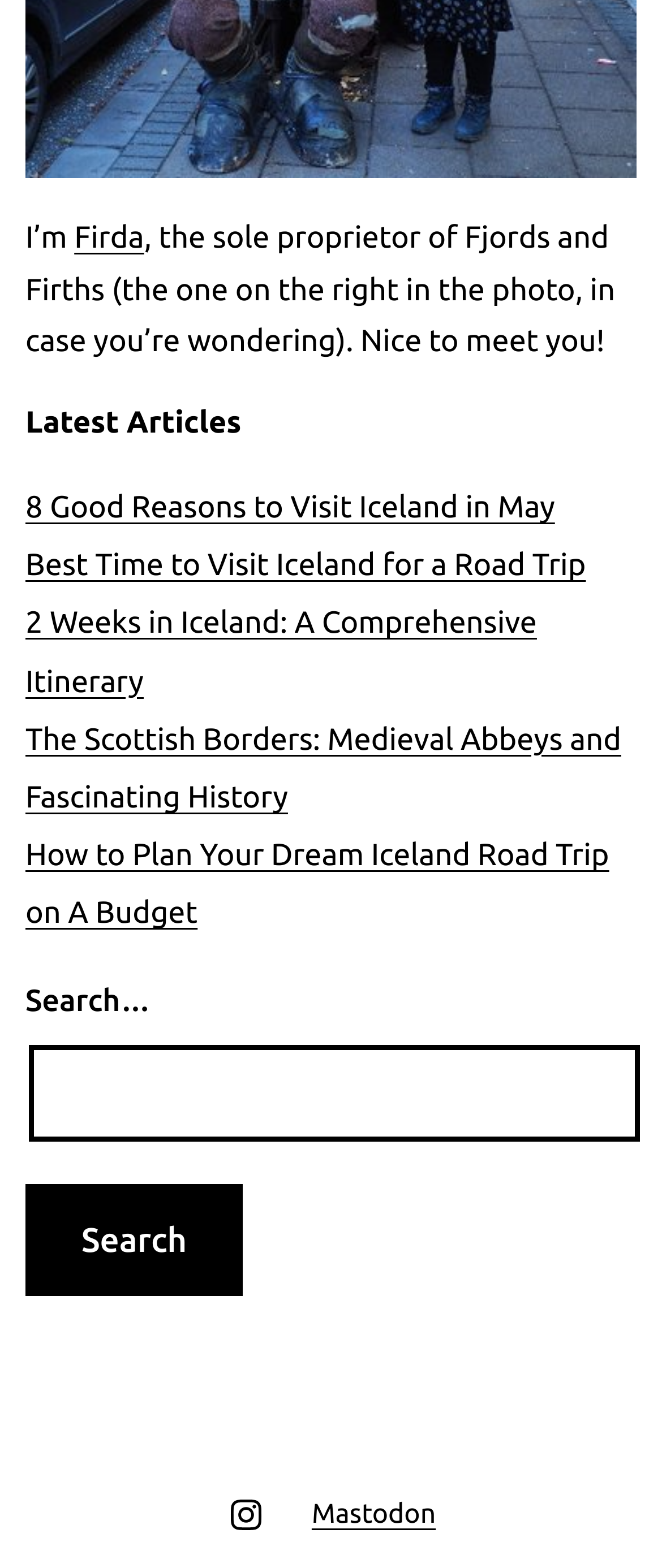Please determine the bounding box coordinates of the element's region to click in order to carry out the following instruction: "Visit the author's Instagram page". The coordinates should be four float numbers between 0 and 1, i.e., [left, top, right, bottom].

[0.308, 0.938, 0.437, 0.993]